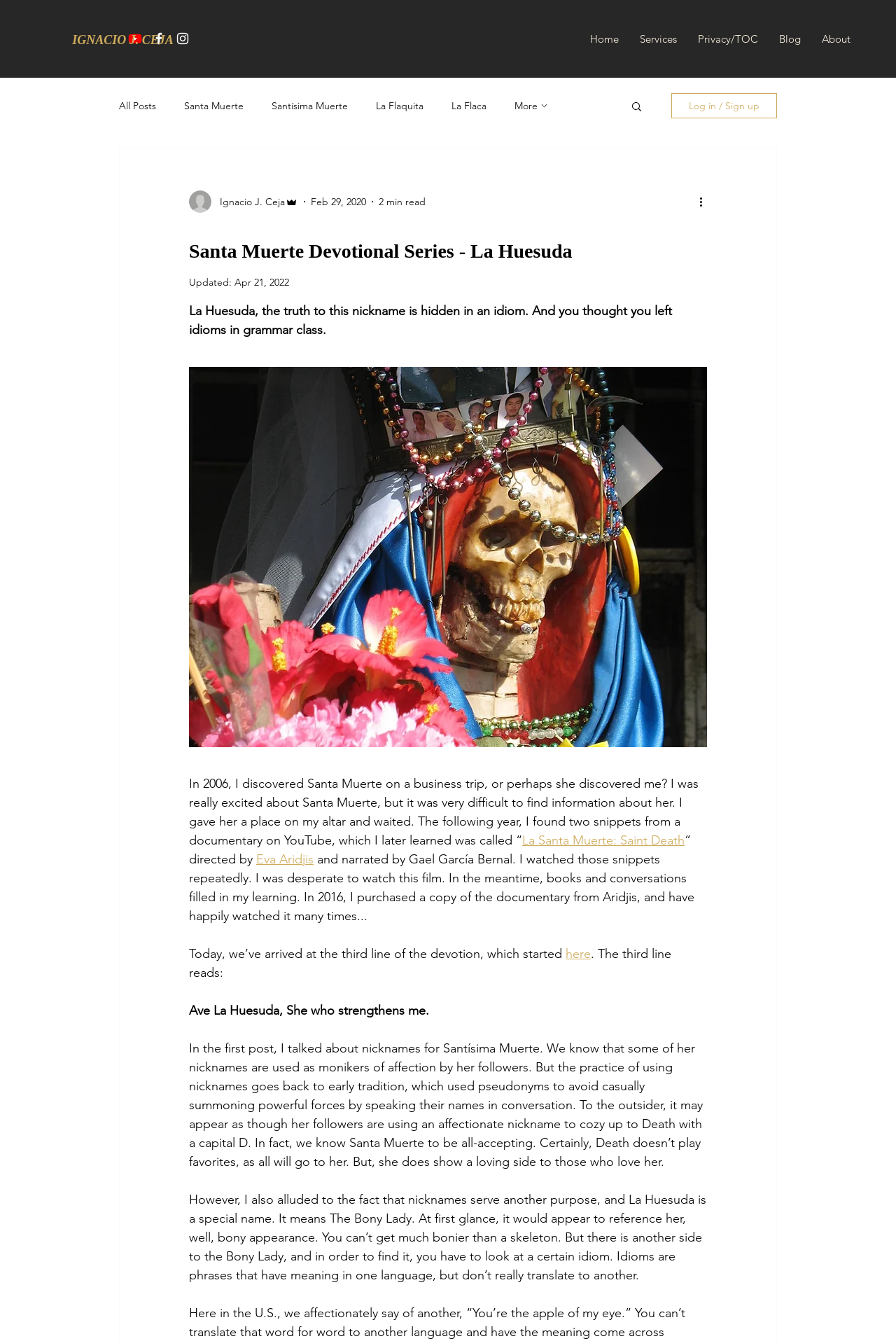Locate the bounding box coordinates of the clickable region to complete the following instruction: "Log in or sign up."

[0.749, 0.069, 0.867, 0.088]